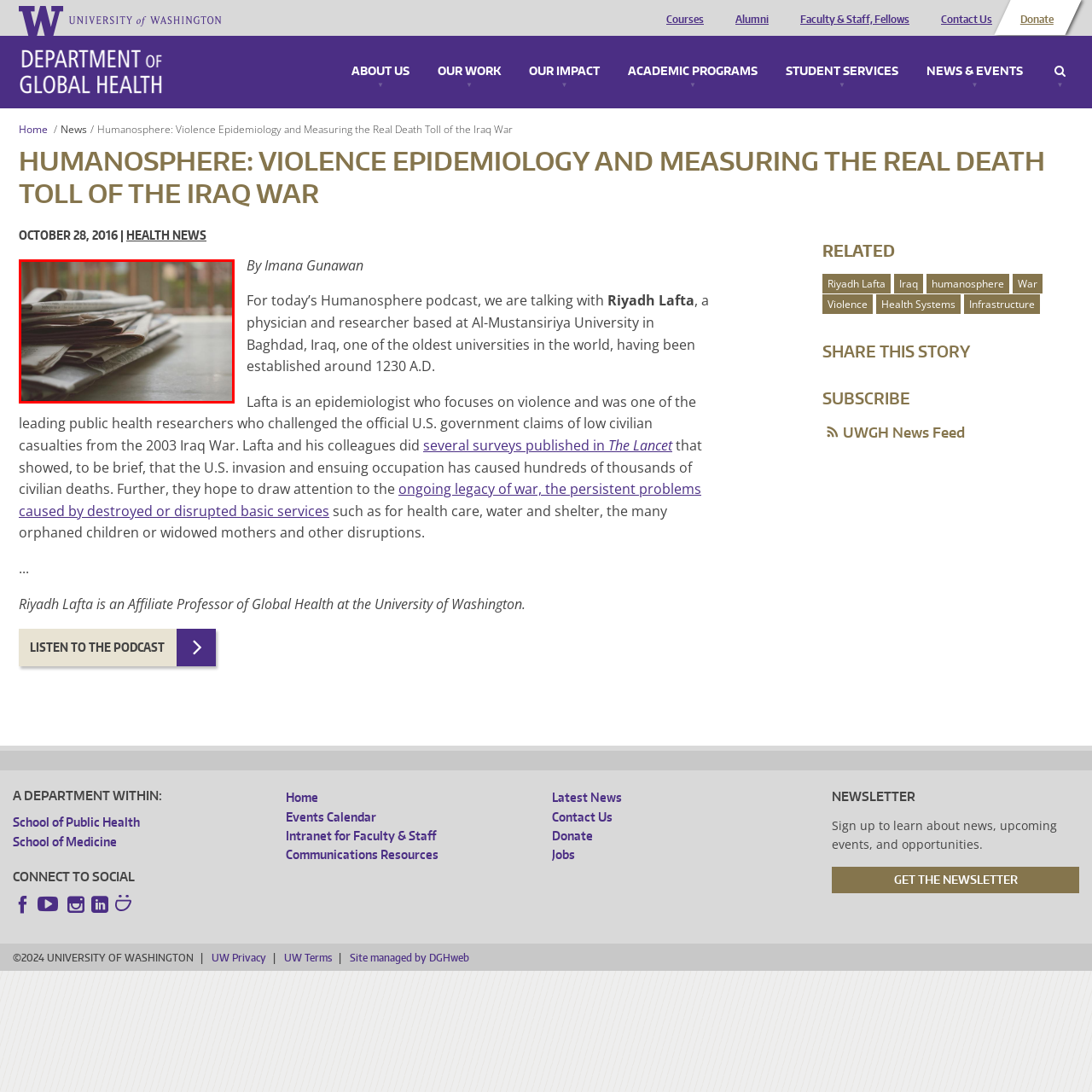What is the arrangement of the newspapers?
Analyze the image highlighted by the red bounding box and give a detailed response to the question using the information from the image.

The caption states that the newspapers are 'arranged casually, with varying degrees of overlapping pages', implying that the papers are not neatly stacked or organized, but rather placed in a relaxed and informal manner.